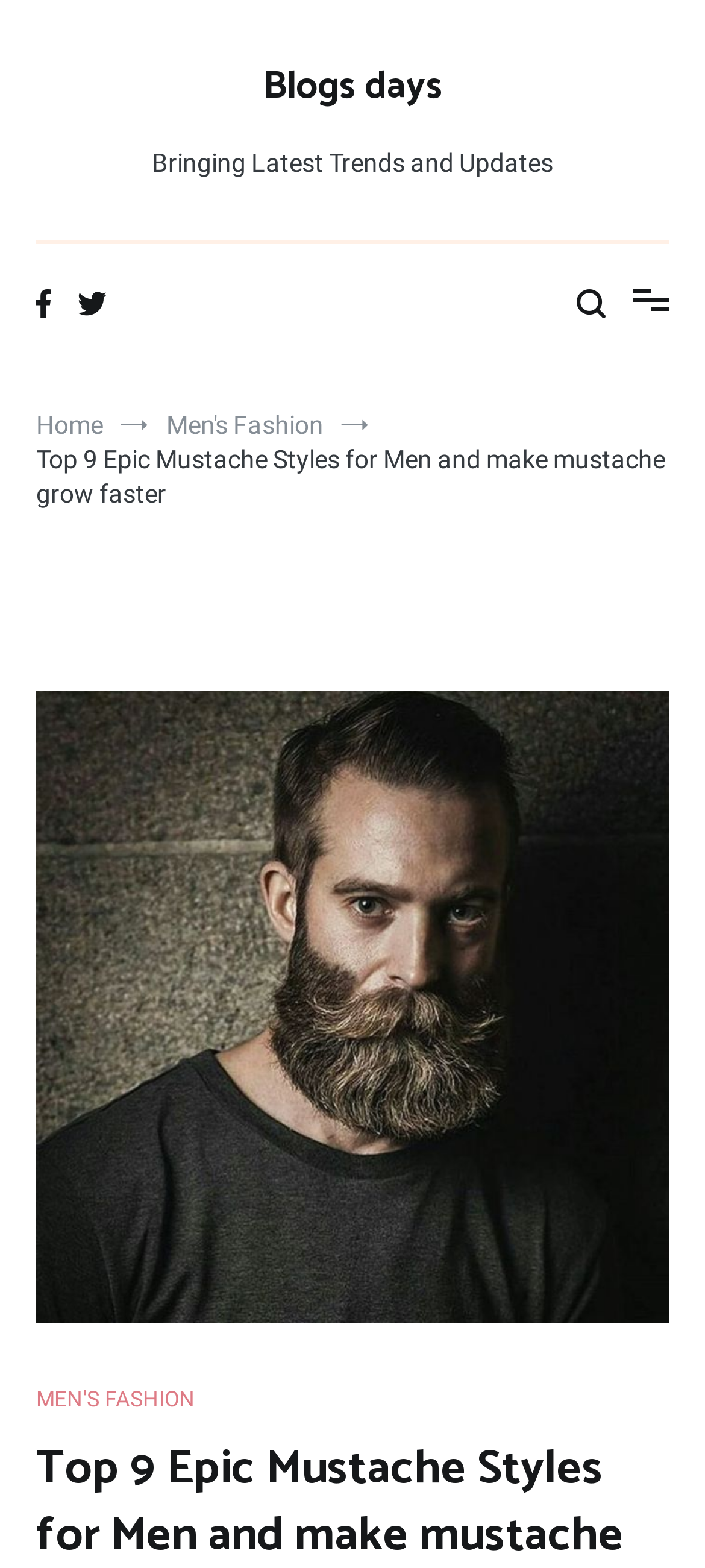Extract the heading text from the webpage.

Top 9 Epic Mustache Styles for Men and make mustache grow faster